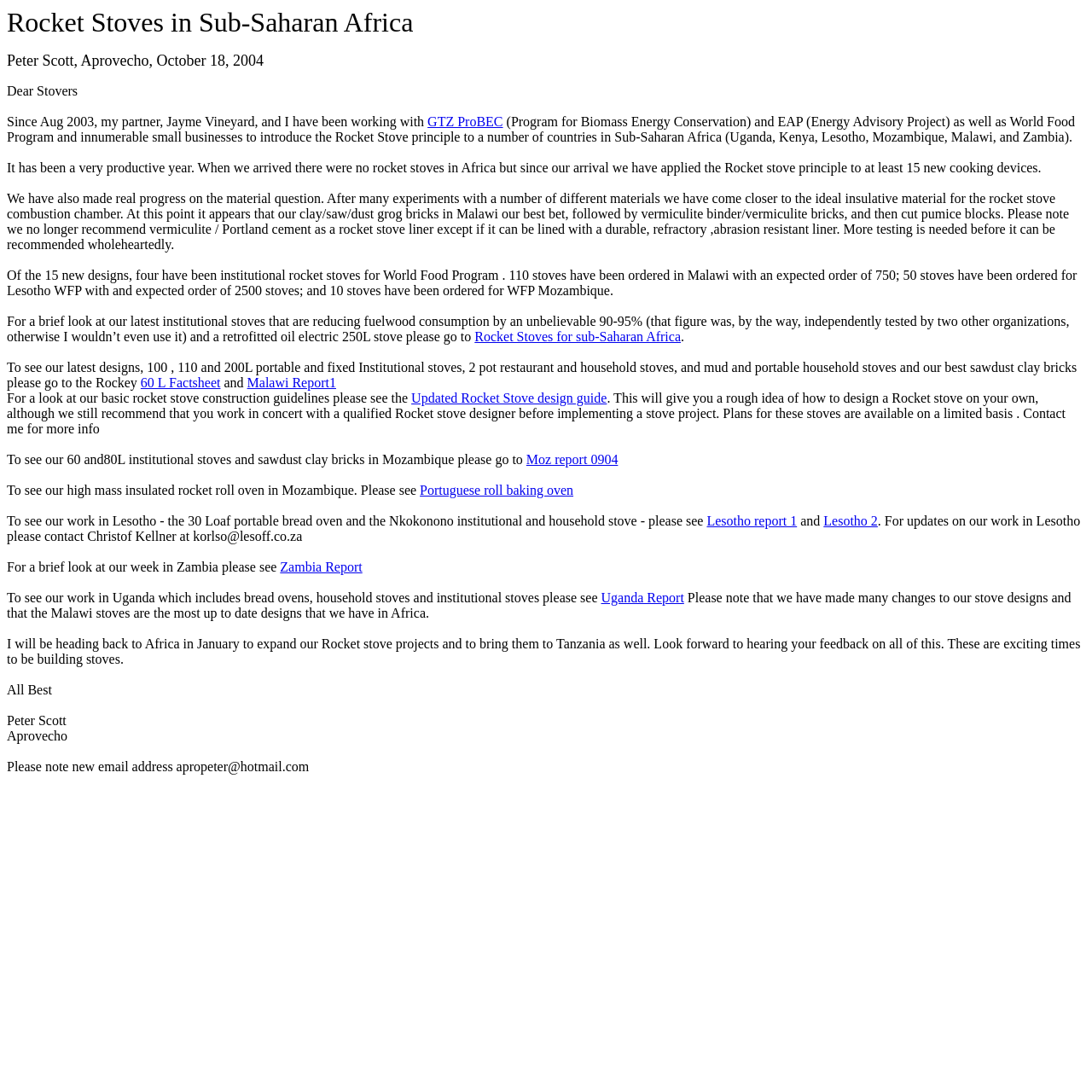Extract the bounding box coordinates for the described element: "Lesotho report 1". The coordinates should be represented as four float numbers between 0 and 1: [left, top, right, bottom].

[0.647, 0.47, 0.73, 0.484]